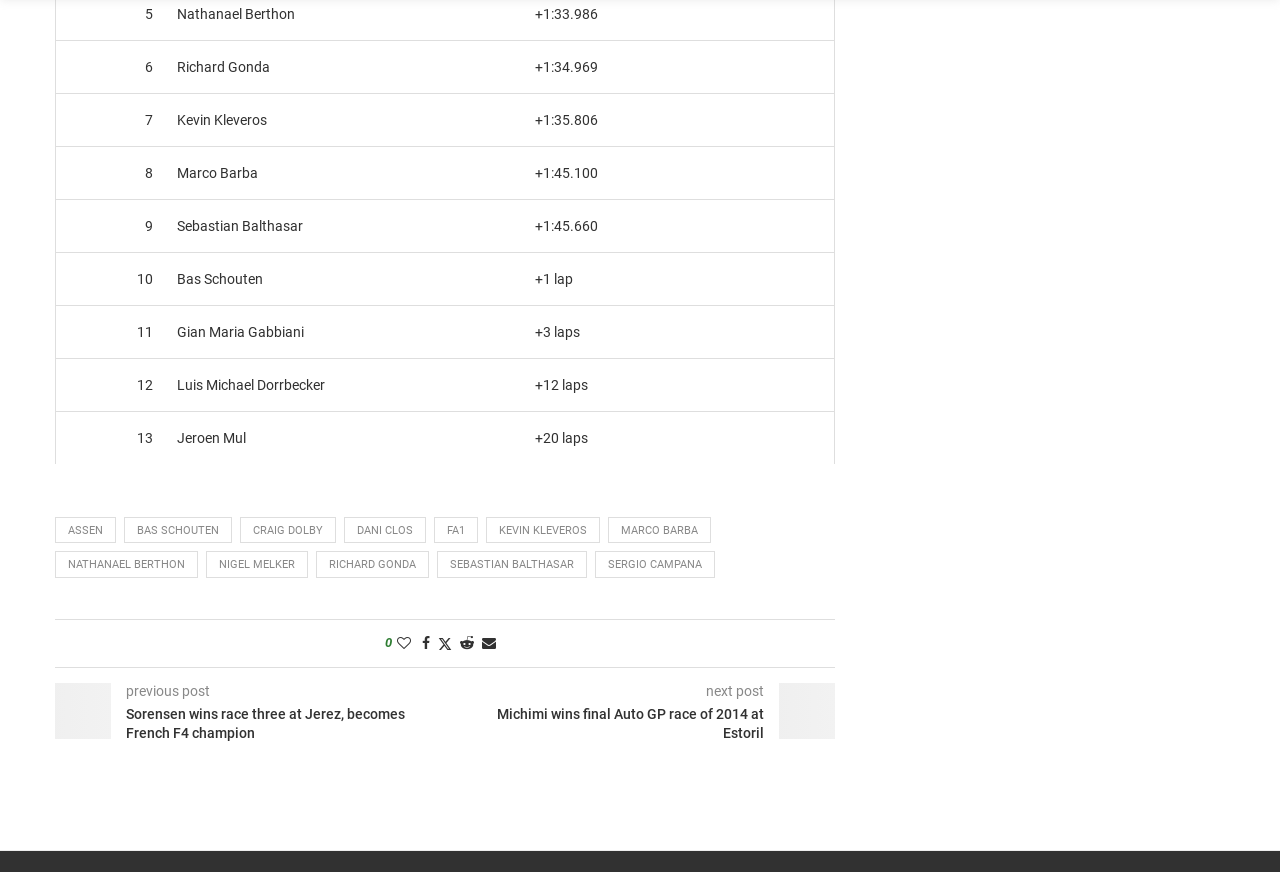Provide the bounding box coordinates of the area you need to click to execute the following instruction: "Click on the link to learn more about board reporting software and meetings preparation".

None